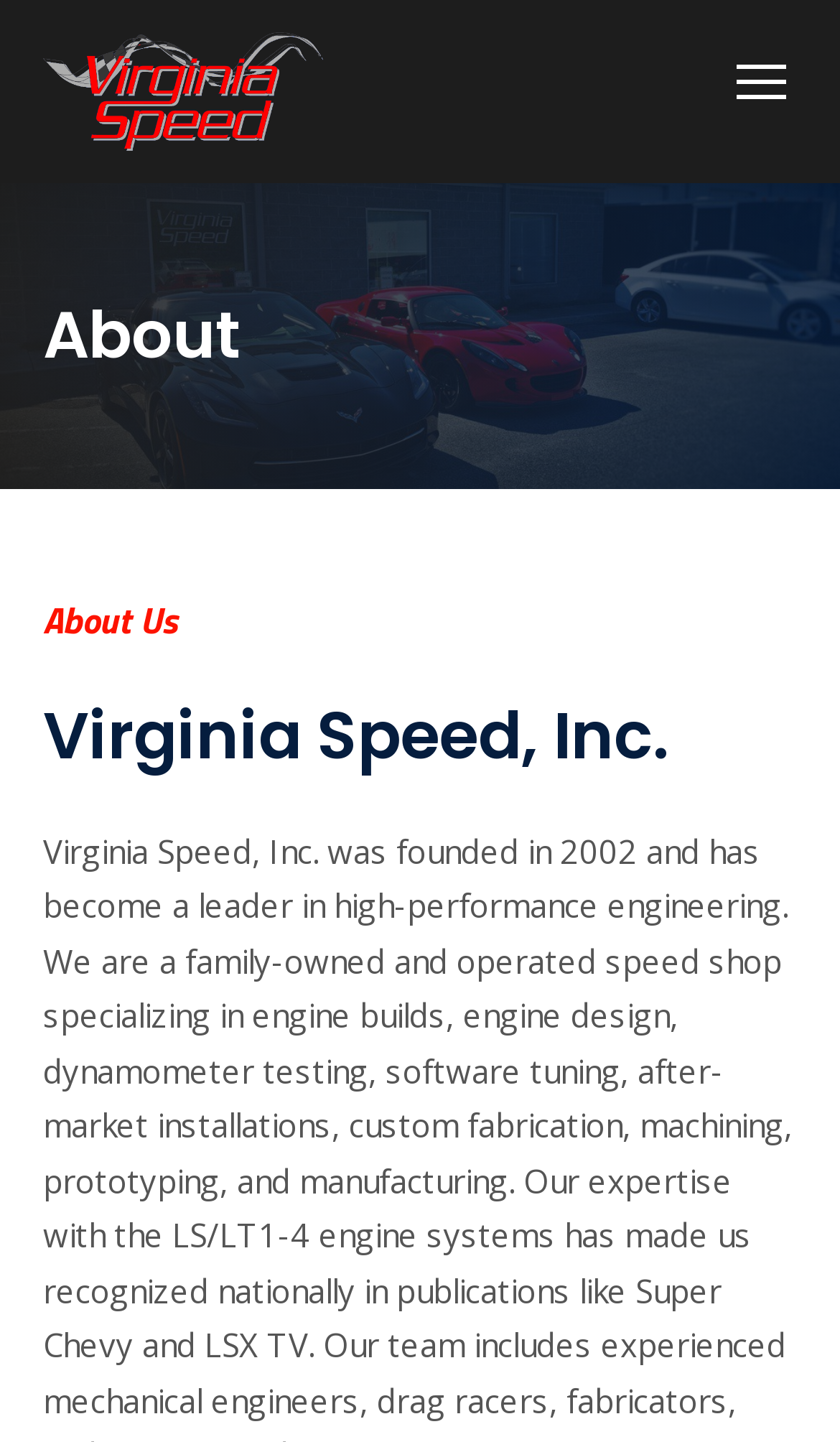Using the element description: "alt="Virginia Speed Inc."", determine the bounding box coordinates for the specified UI element. The coordinates should be four float numbers between 0 and 1, [left, top, right, bottom].

[0.051, 0.022, 0.384, 0.105]